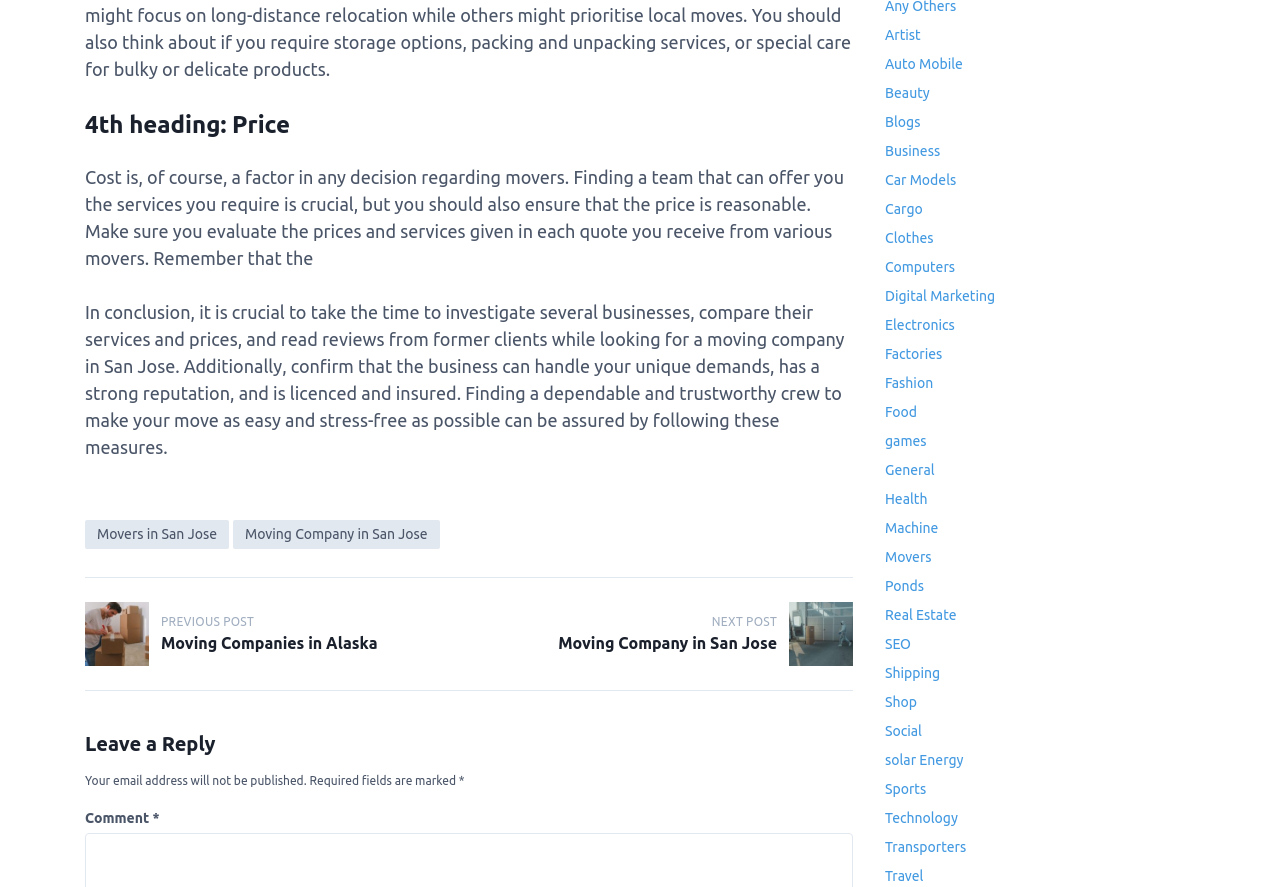Based on the description "Entertainment", find the bounding box of the specified UI element.

None